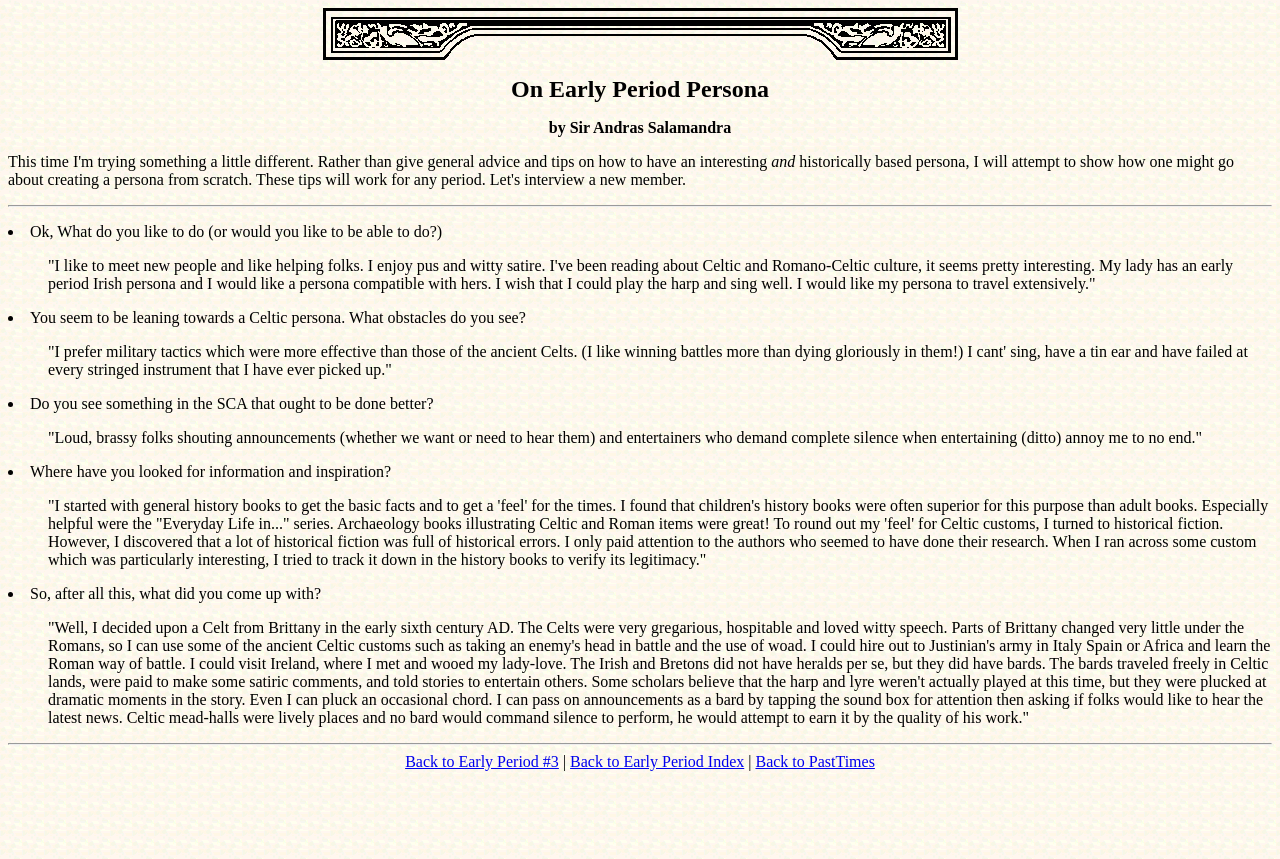What is the person's preferred way of battle?
Provide a well-explained and detailed answer to the question.

The person mentions that they prefer military tactics which were more effective than those of the ancient Celts, and they could hire out to Justinian's army in Italy, Spain, or Africa and learn the Roman way of battle.